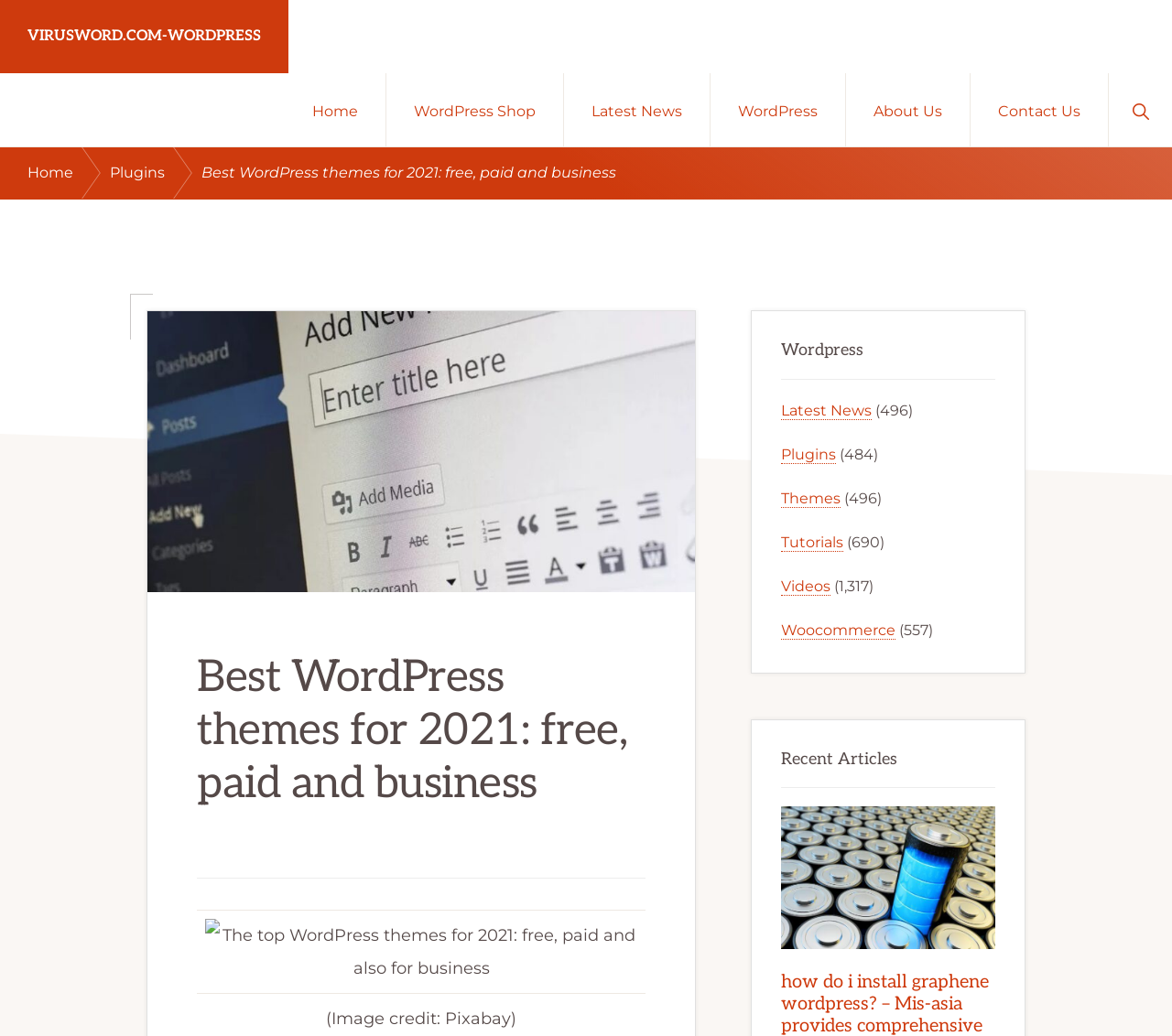Locate the UI element described by About Us and provide its bounding box coordinates. Use the format (top-left x, top-left y, bottom-right x, bottom-right y) with all values as floating point numbers between 0 and 1.

[0.722, 0.071, 0.827, 0.141]